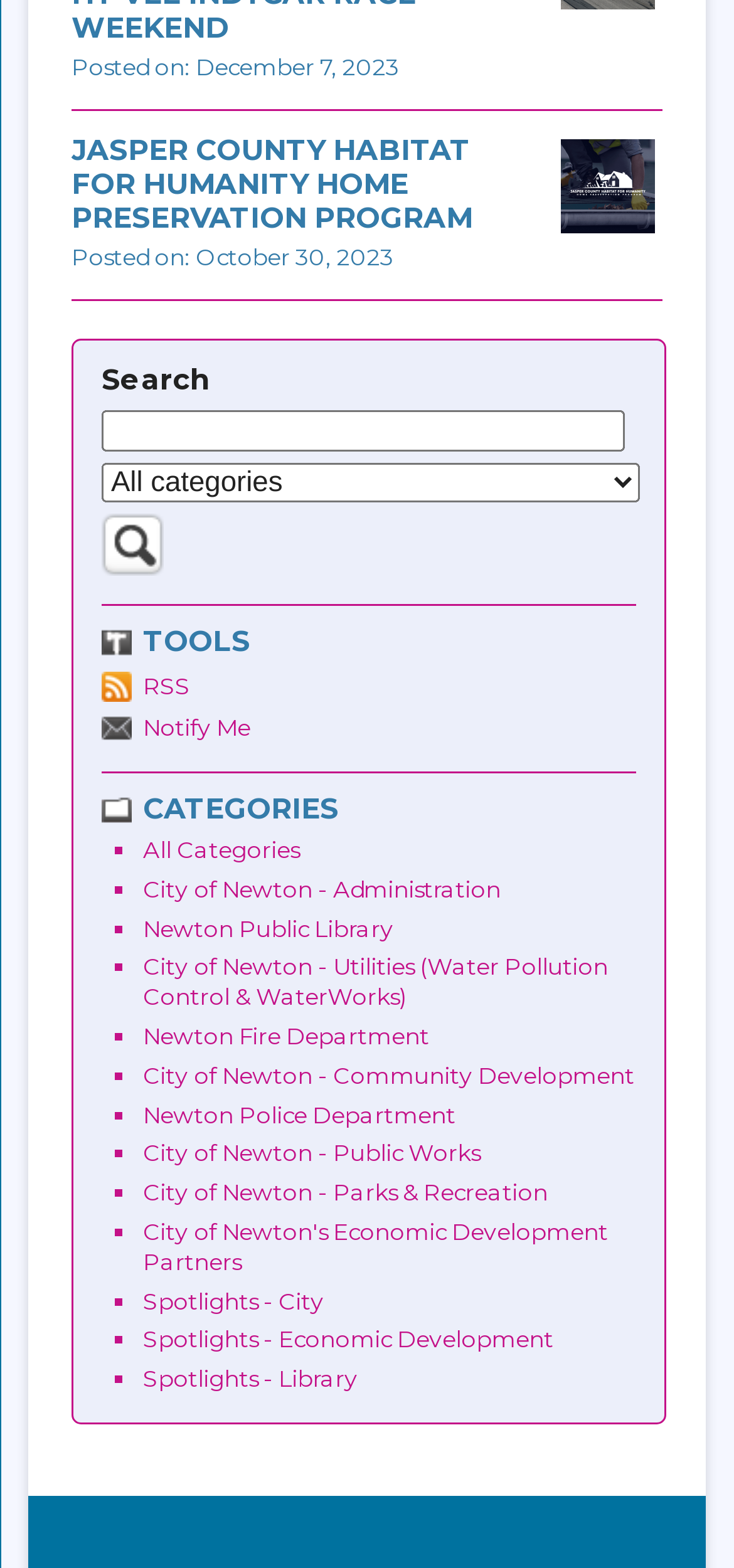How many links are under the 'TOOLS' heading?
Answer the question based on the image using a single word or a brief phrase.

2